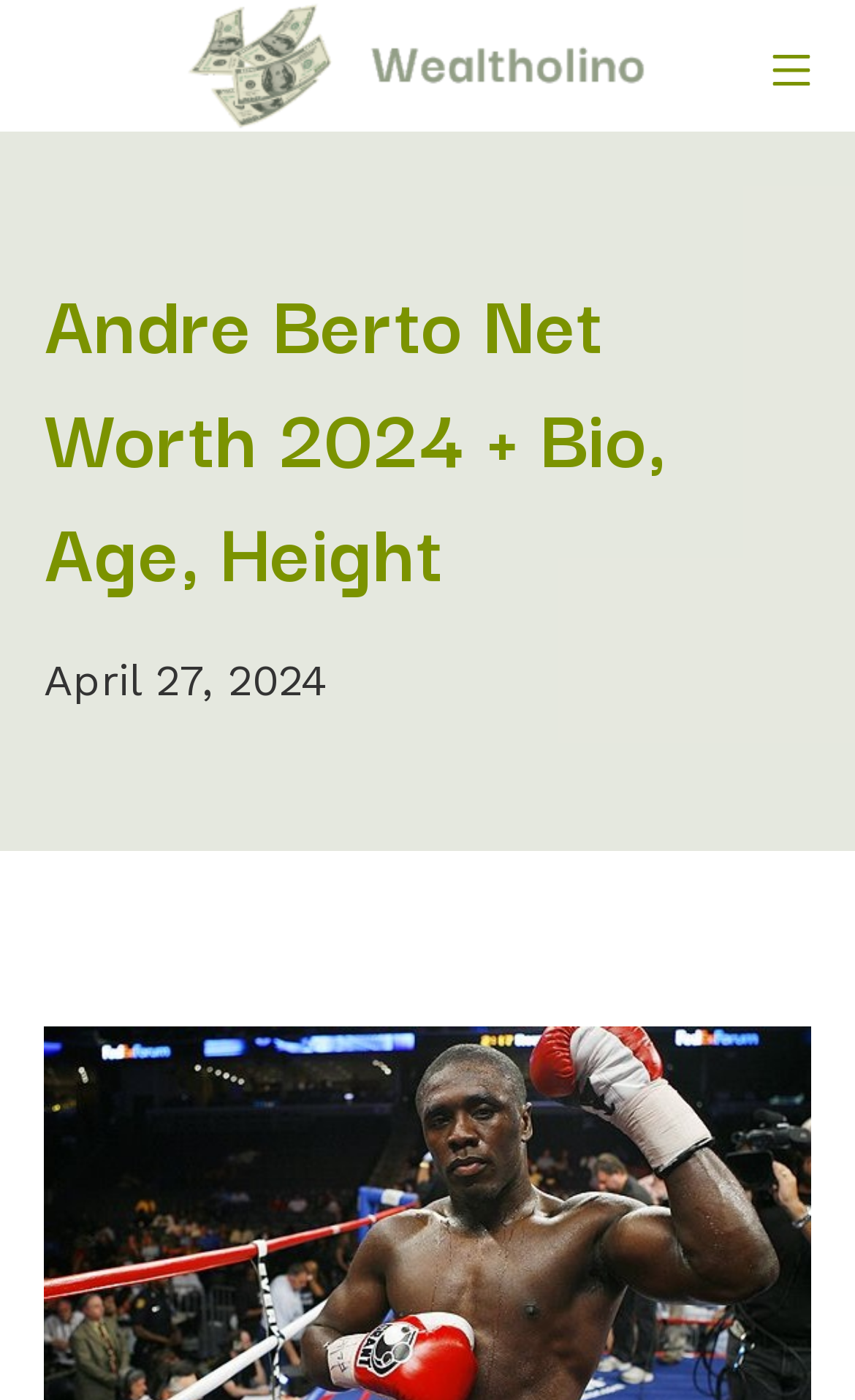What is the height of the hero section?
Based on the image, give a one-word or short phrase answer.

0.513